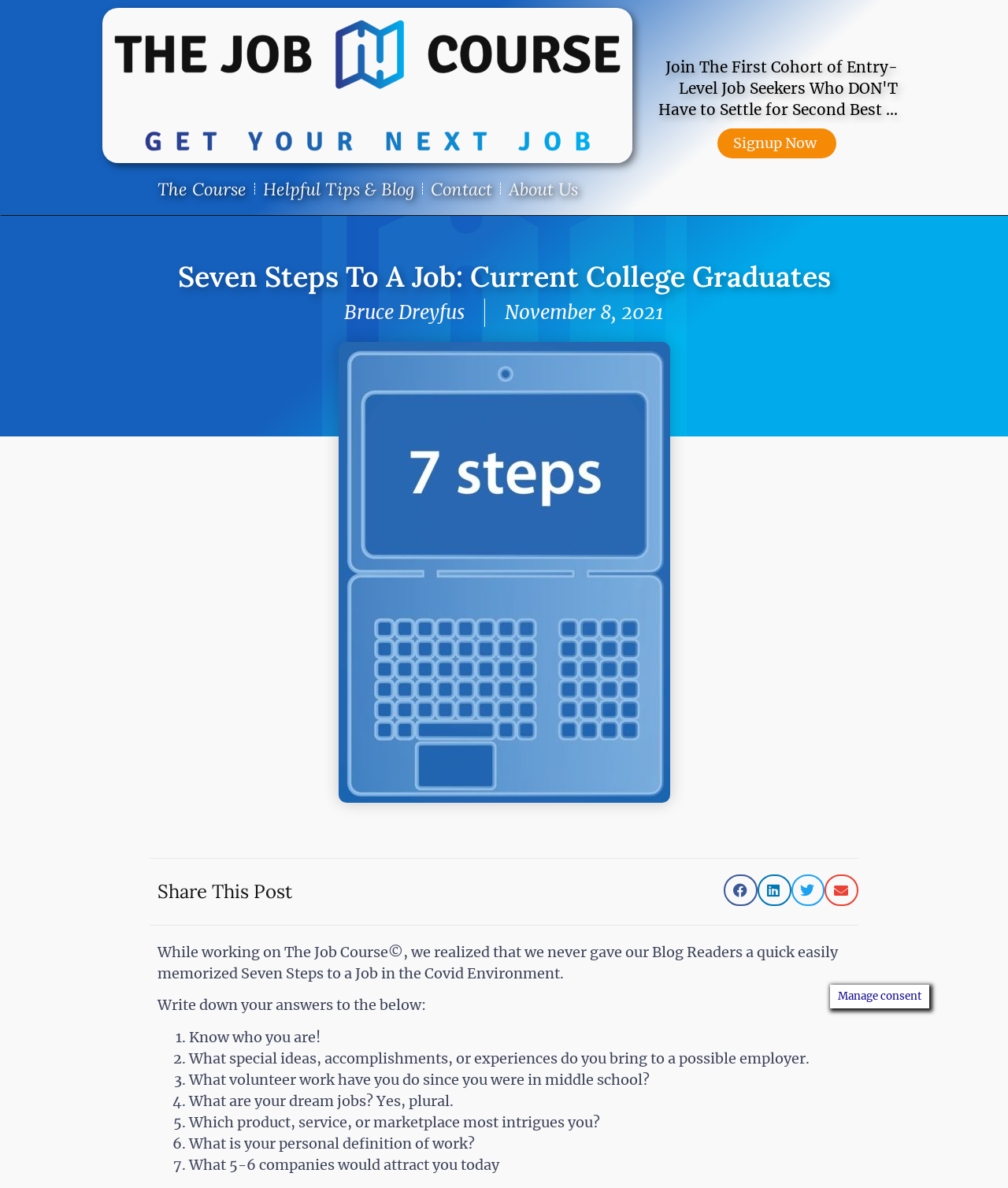Find the UI element described as: "November 8, 2021" and predict its bounding box coordinates. Ensure the coordinates are four float numbers between 0 and 1, [left, top, right, bottom].

[0.501, 0.251, 0.659, 0.275]